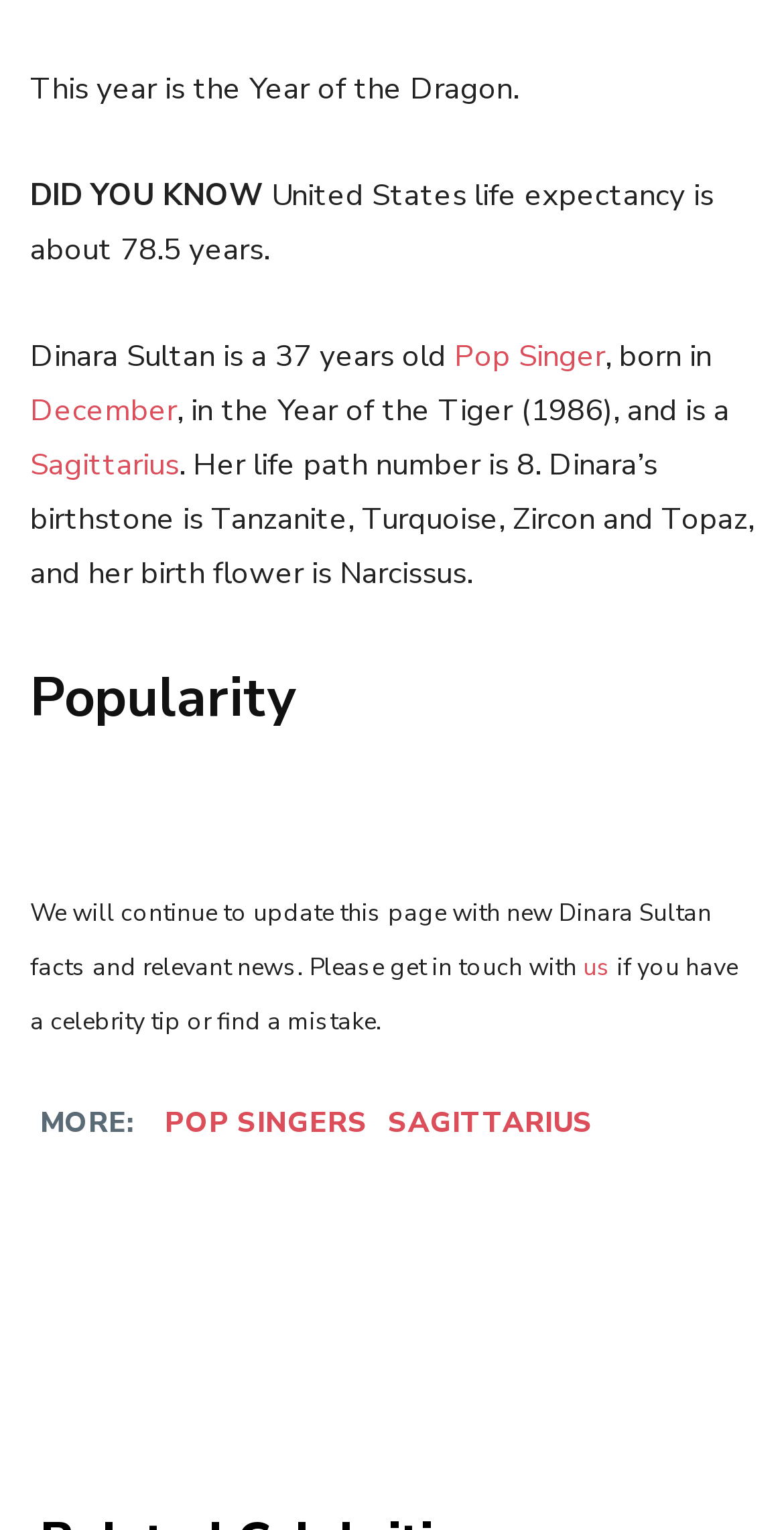Determine the bounding box coordinates of the region to click in order to accomplish the following instruction: "Learn more about Pop Singers". Provide the coordinates as four float numbers between 0 and 1, specifically [left, top, right, bottom].

[0.21, 0.722, 0.469, 0.747]